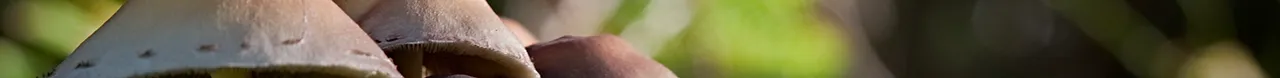What is the background of the mushrooms?
From the image, respond with a single word or phrase.

lush, green